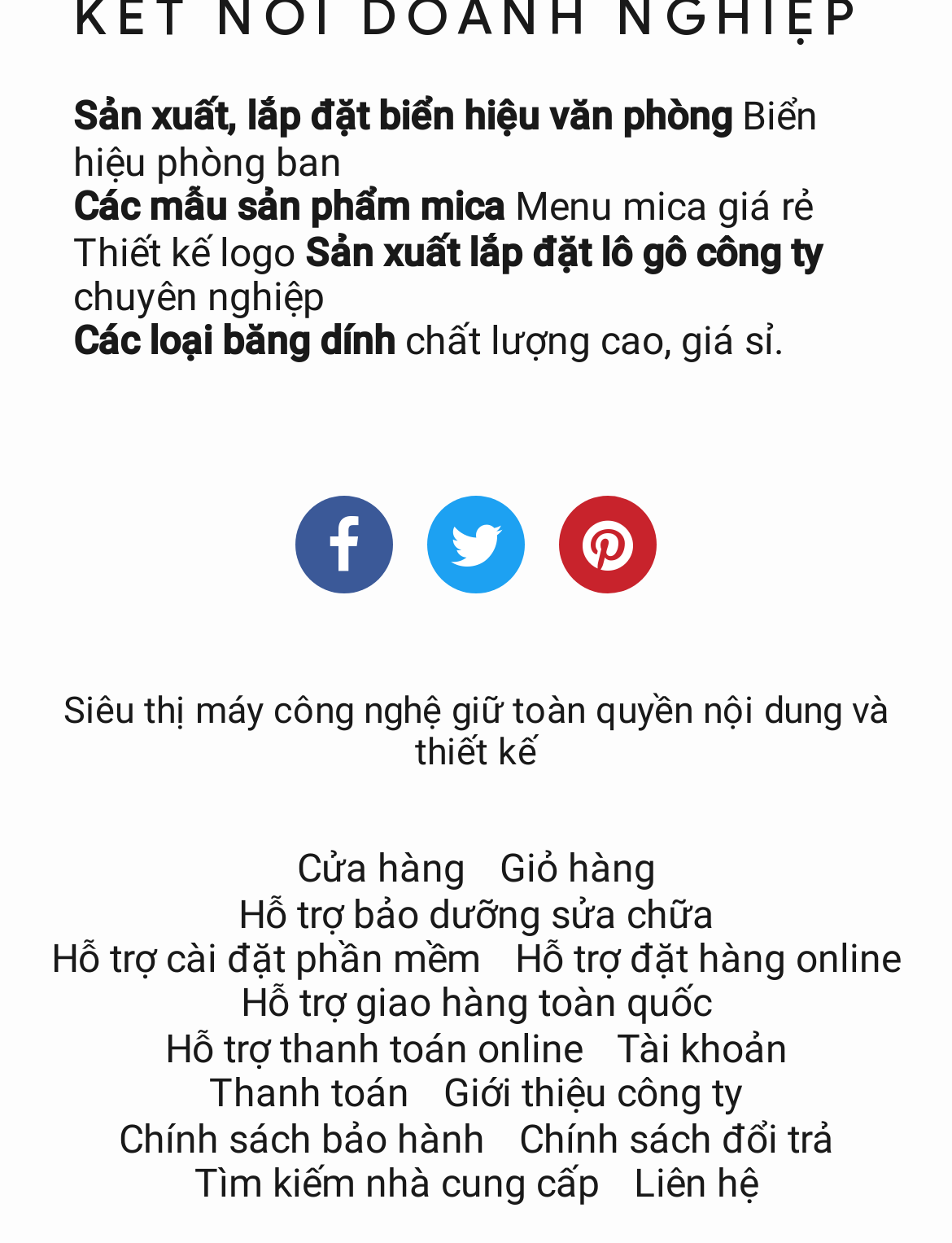Is there a search function available?
Please analyze the image and answer the question with as much detail as possible.

There is a search function available on the webpage, as indicated by the link 'Tìm kiếm nhà cung cấp'.